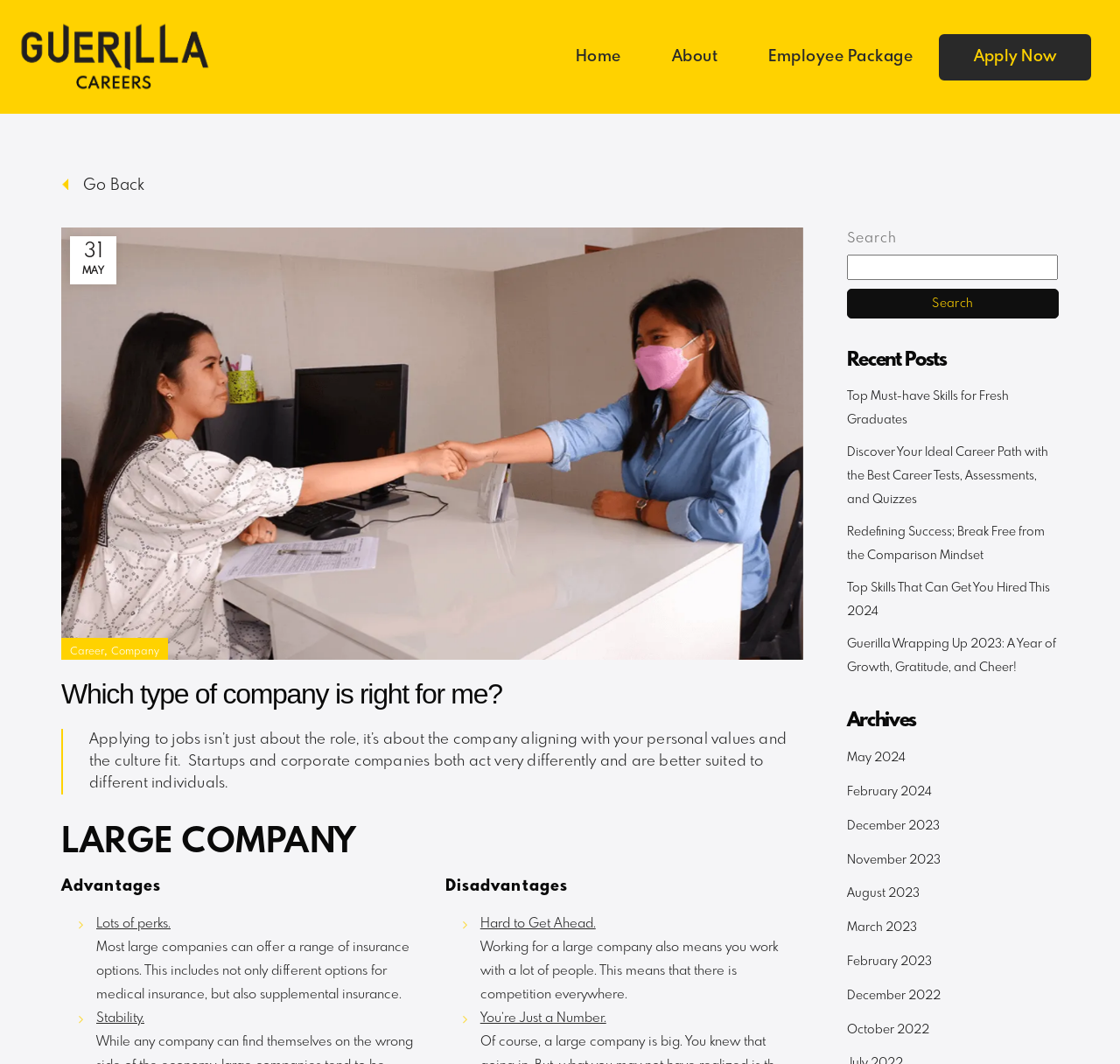Identify the bounding box coordinates of the clickable region required to complete the instruction: "Read the 'Top Must-have Skills for Fresh Graduates' article". The coordinates should be given as four float numbers within the range of 0 and 1, i.e., [left, top, right, bottom].

[0.756, 0.367, 0.9, 0.401]